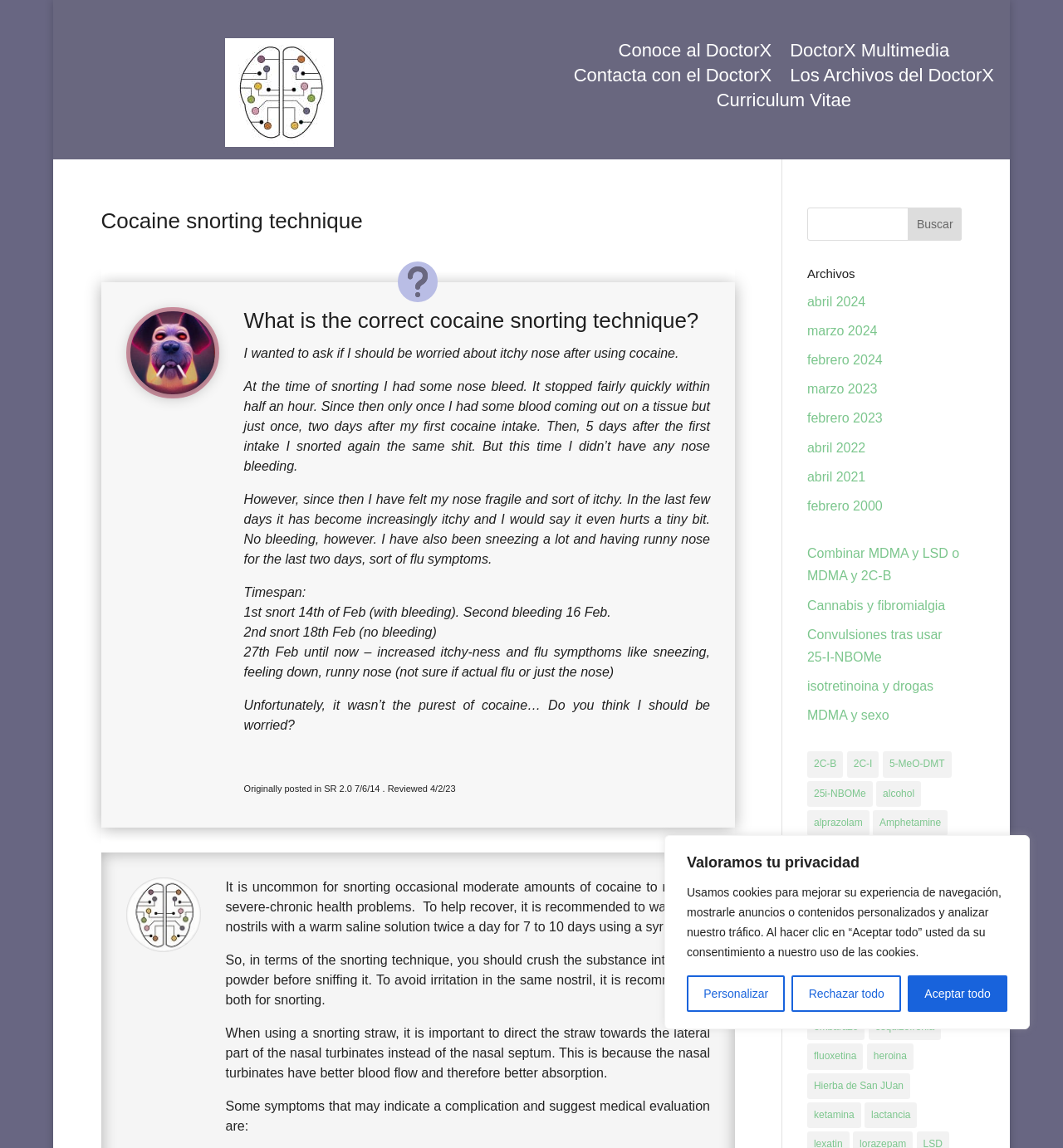What is the purpose of the search bar?
Look at the image and provide a short answer using one word or a phrase.

To search the website